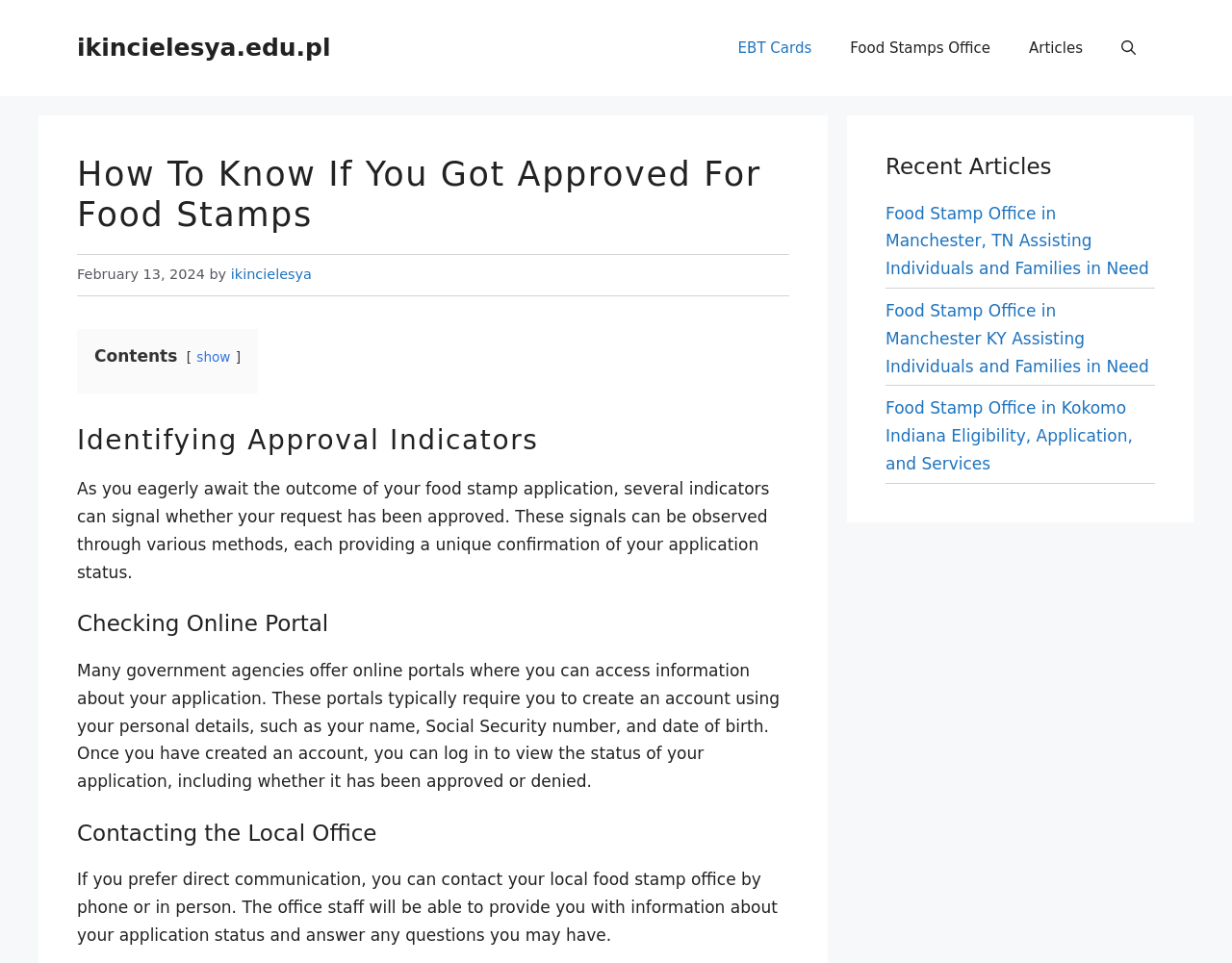Highlight the bounding box coordinates of the region I should click on to meet the following instruction: "Click on the 'EBT Cards' link".

[0.583, 0.02, 0.674, 0.08]